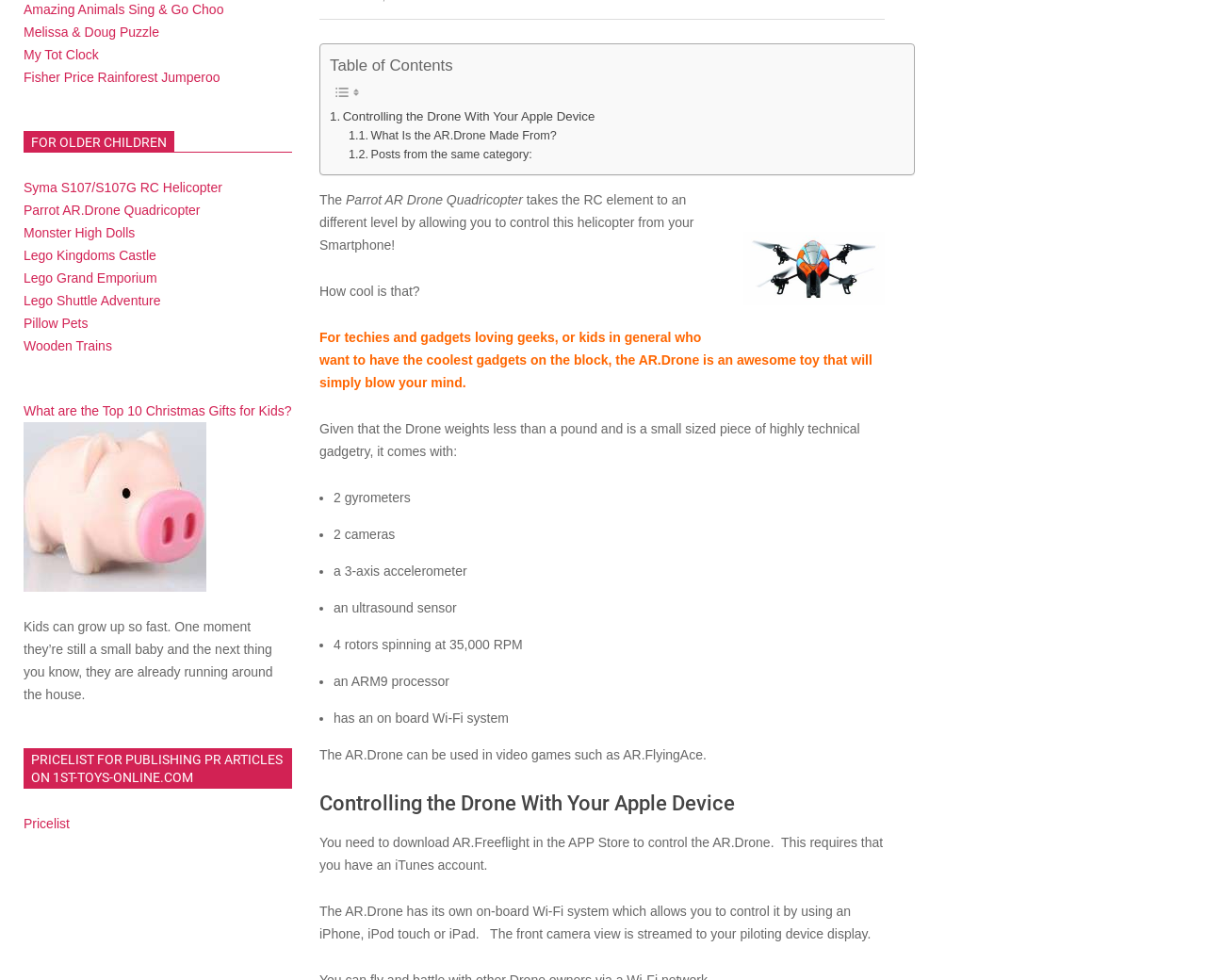From the webpage screenshot, identify the region described by Wooden Trains. Provide the bounding box coordinates as (top-left x, top-left y, bottom-right x, bottom-right y), with each value being a floating point number between 0 and 1.

[0.02, 0.346, 0.093, 0.361]